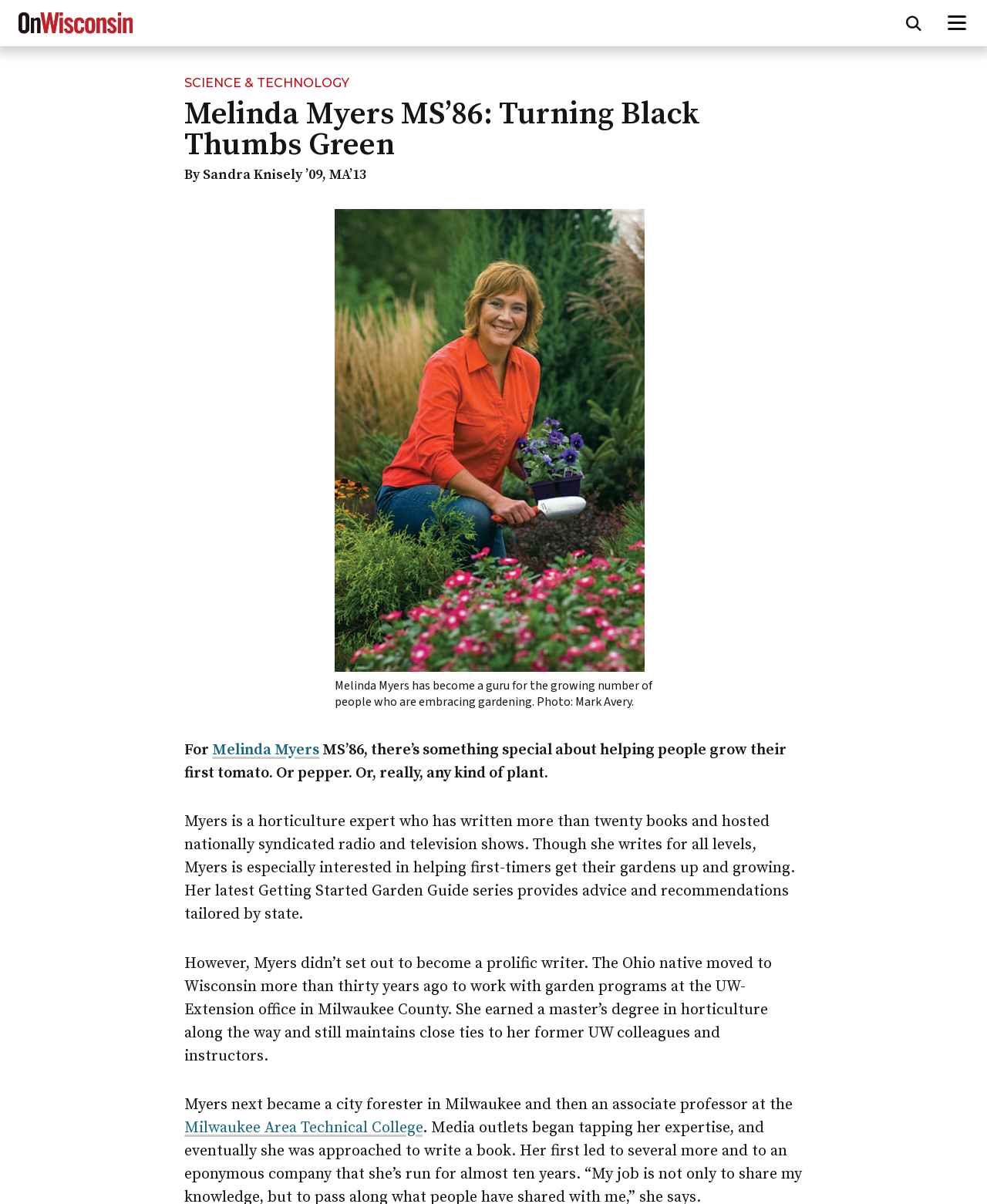What is Melinda Myers' profession? Observe the screenshot and provide a one-word or short phrase answer.

Horticulture expert